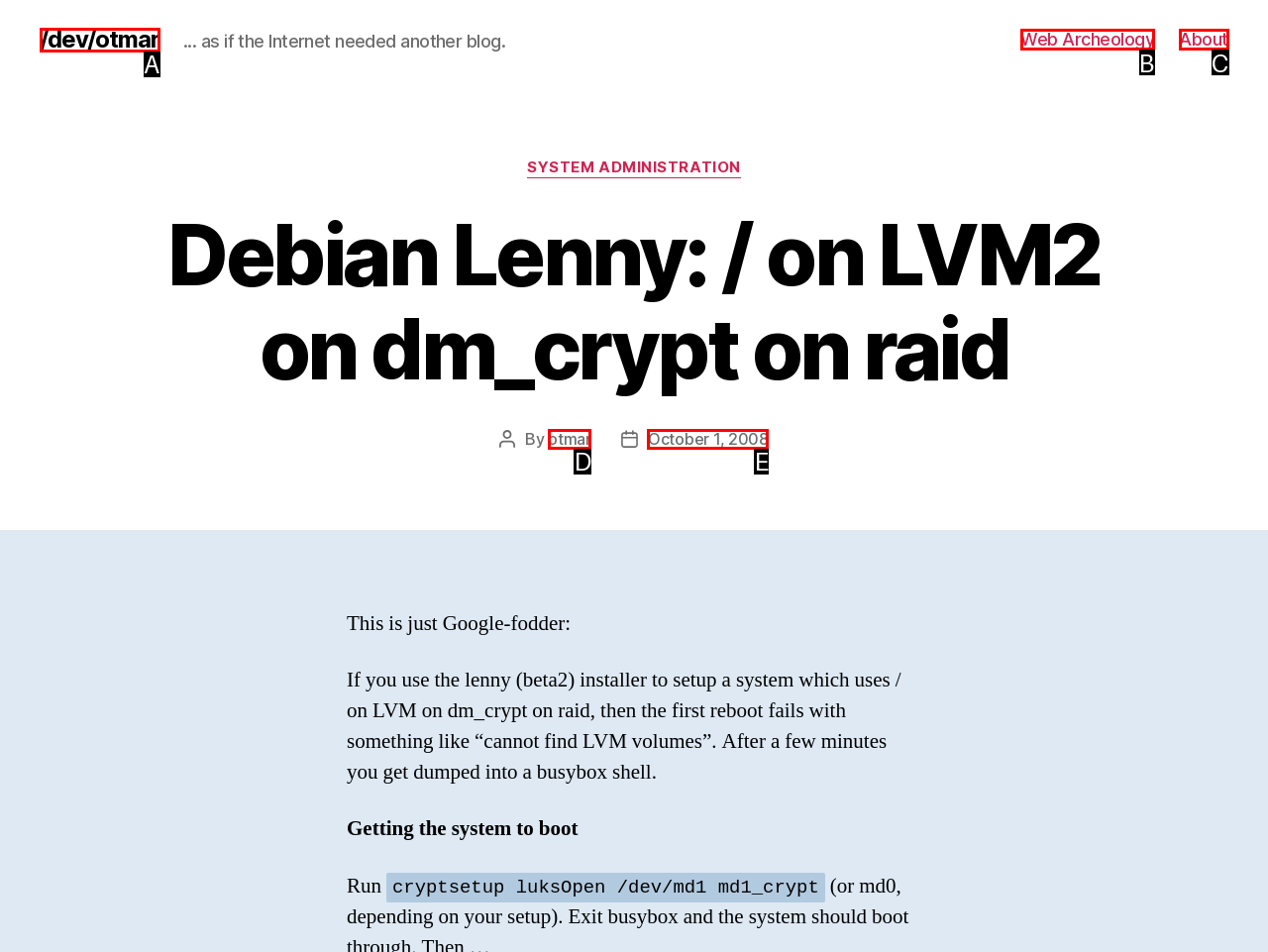From the description: October 1, 2008, select the HTML element that fits best. Reply with the letter of the appropriate option.

E